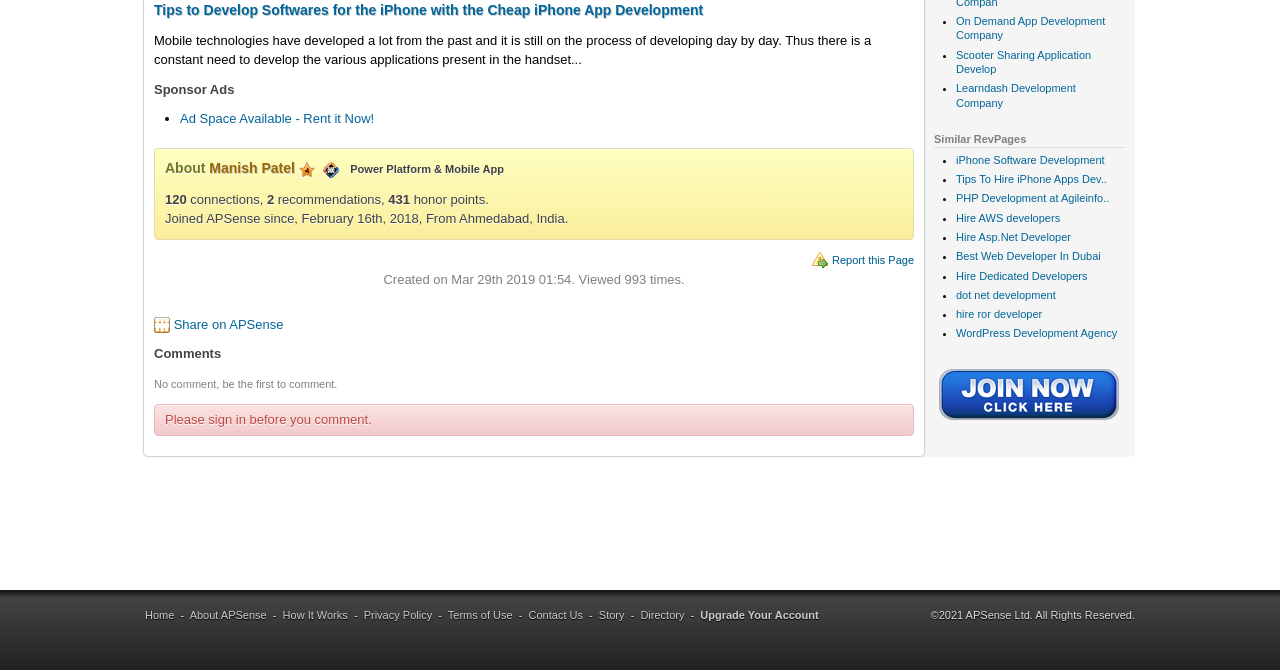Locate the bounding box of the UI element with the following description: "PHP Development at Agileinfo..".

[0.747, 0.287, 0.867, 0.305]